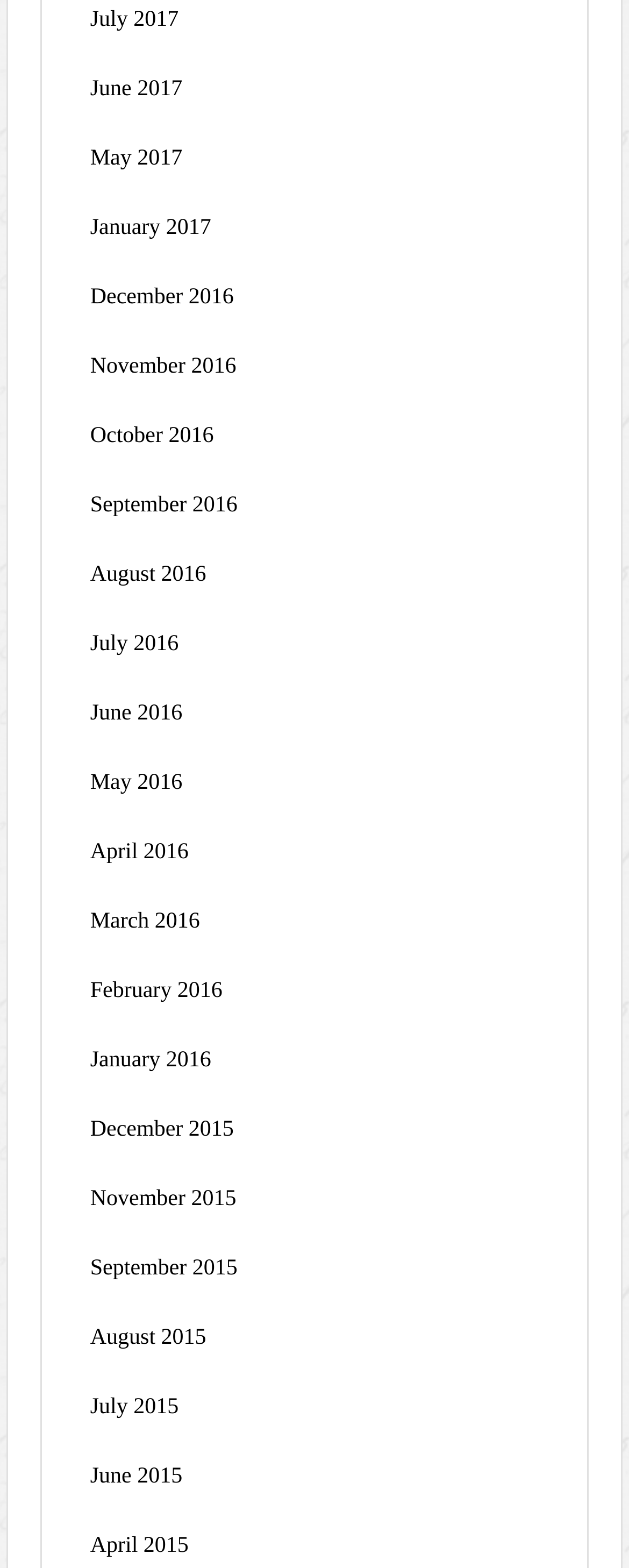Locate the bounding box coordinates of the area to click to fulfill this instruction: "view April 2015". The bounding box should be presented as four float numbers between 0 and 1, in the order [left, top, right, bottom].

[0.143, 0.978, 0.3, 0.994]